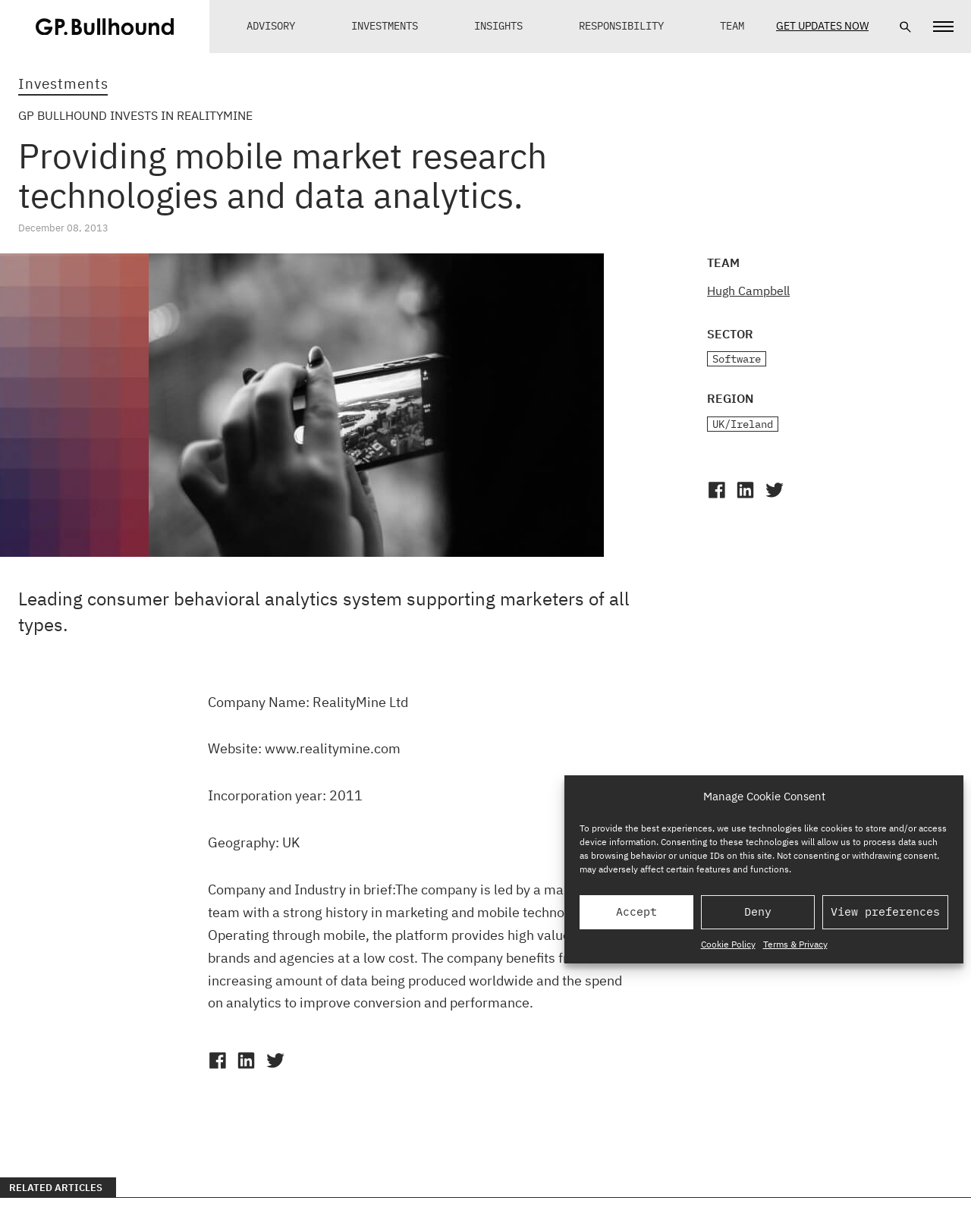What is the website of the company?
Provide a short answer using one word or a brief phrase based on the image.

www.realitymine.com